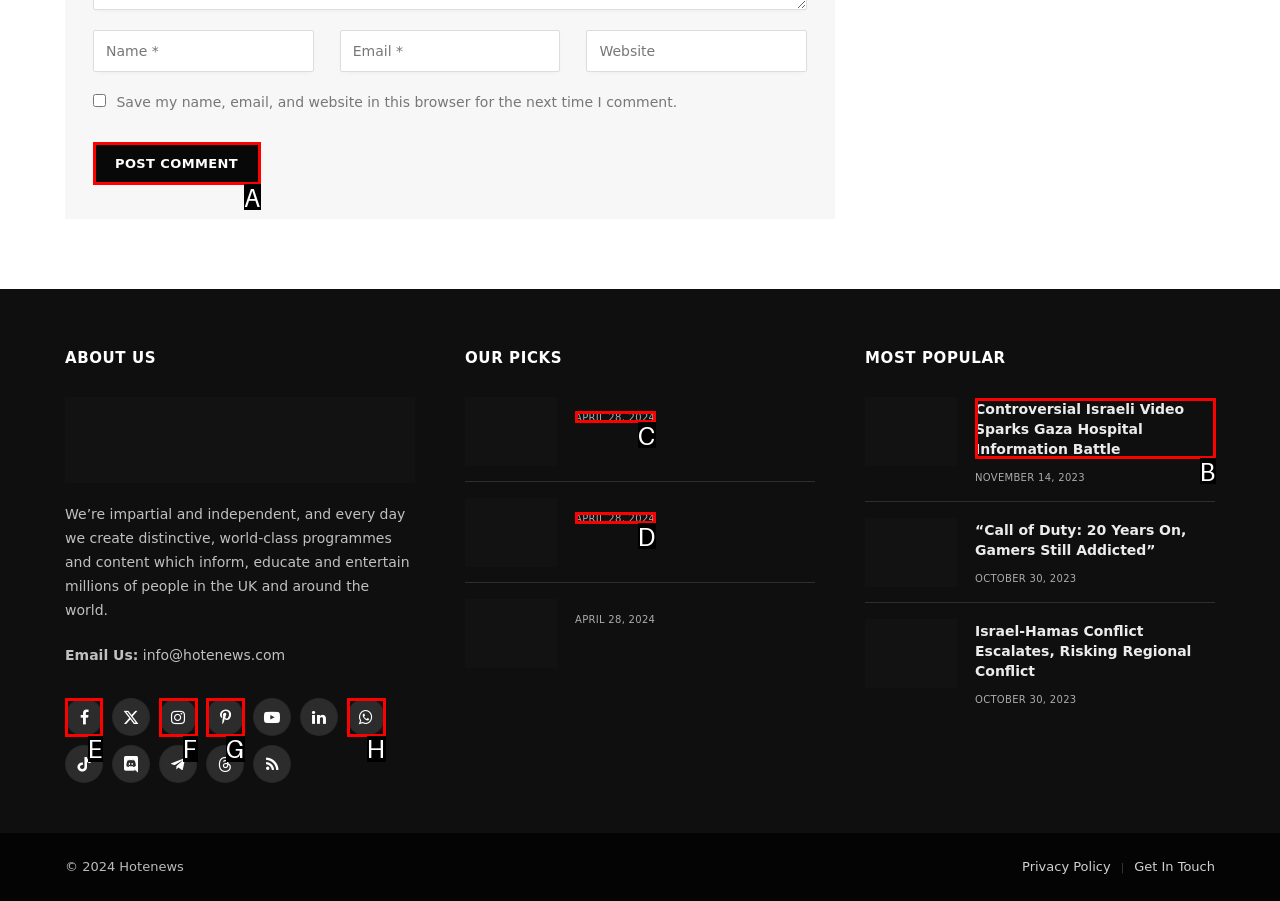Select the letter of the UI element you need to click on to fulfill this task: Visit our Facebook page. Write down the letter only.

E